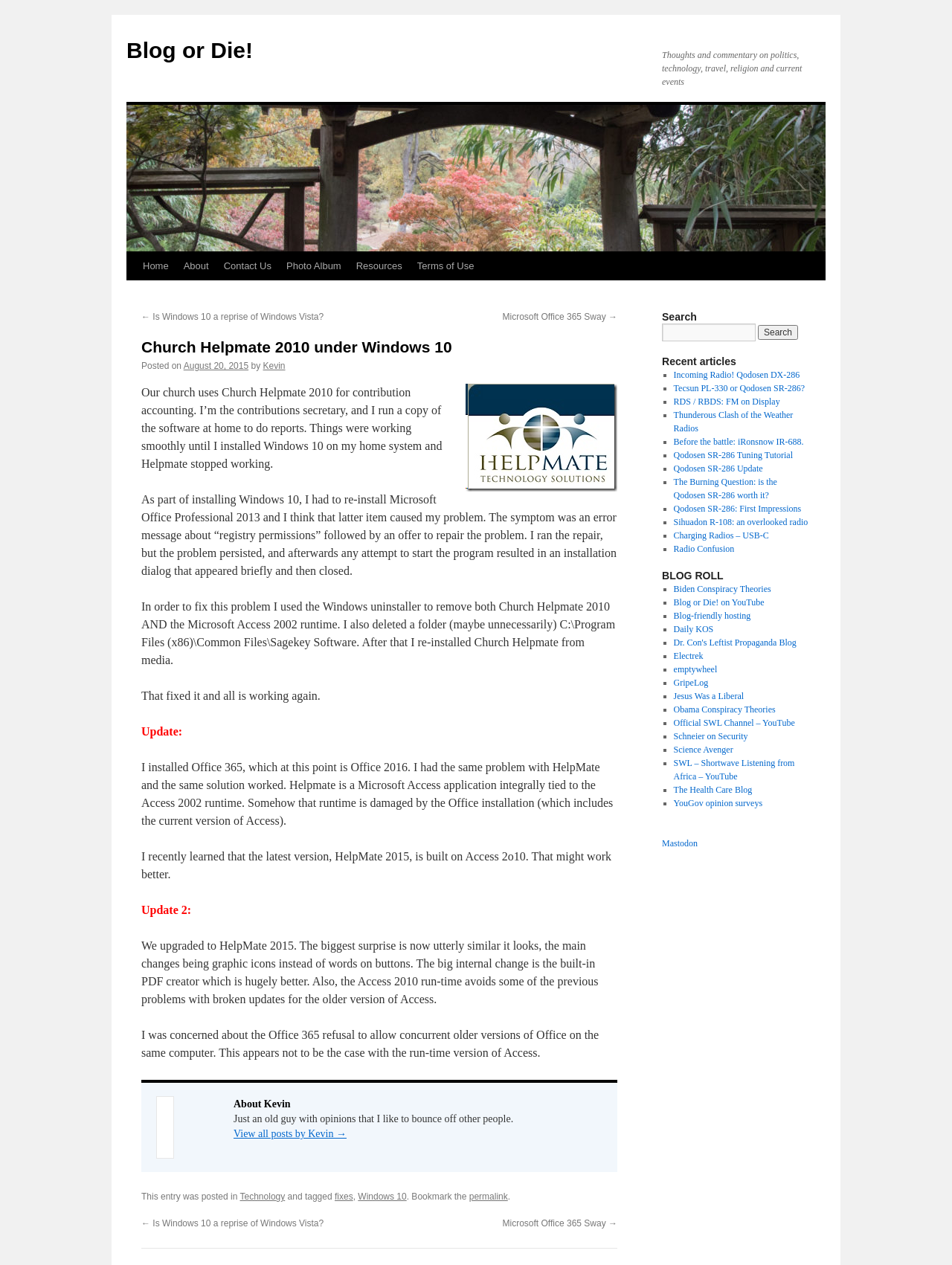What is the solution to the problem of Church Helpmate not working?
Using the image as a reference, give an elaborate response to the question.

The text on the webpage mentions 'In order to fix this problem I used the Windows uninstaller to remove both Church Helpmate 2010 AND the Microsoft Access 2002 runtime. I also deleted a folder (maybe unnecessarily) C:\Program Files (x86)\Common Files\Sagekey Software. After that I re-installed Church Helpmate from media.' which indicates that the solution to the problem is uninstalling and reinstalling Church Helpmate and Microsoft Access 2002 runtime.